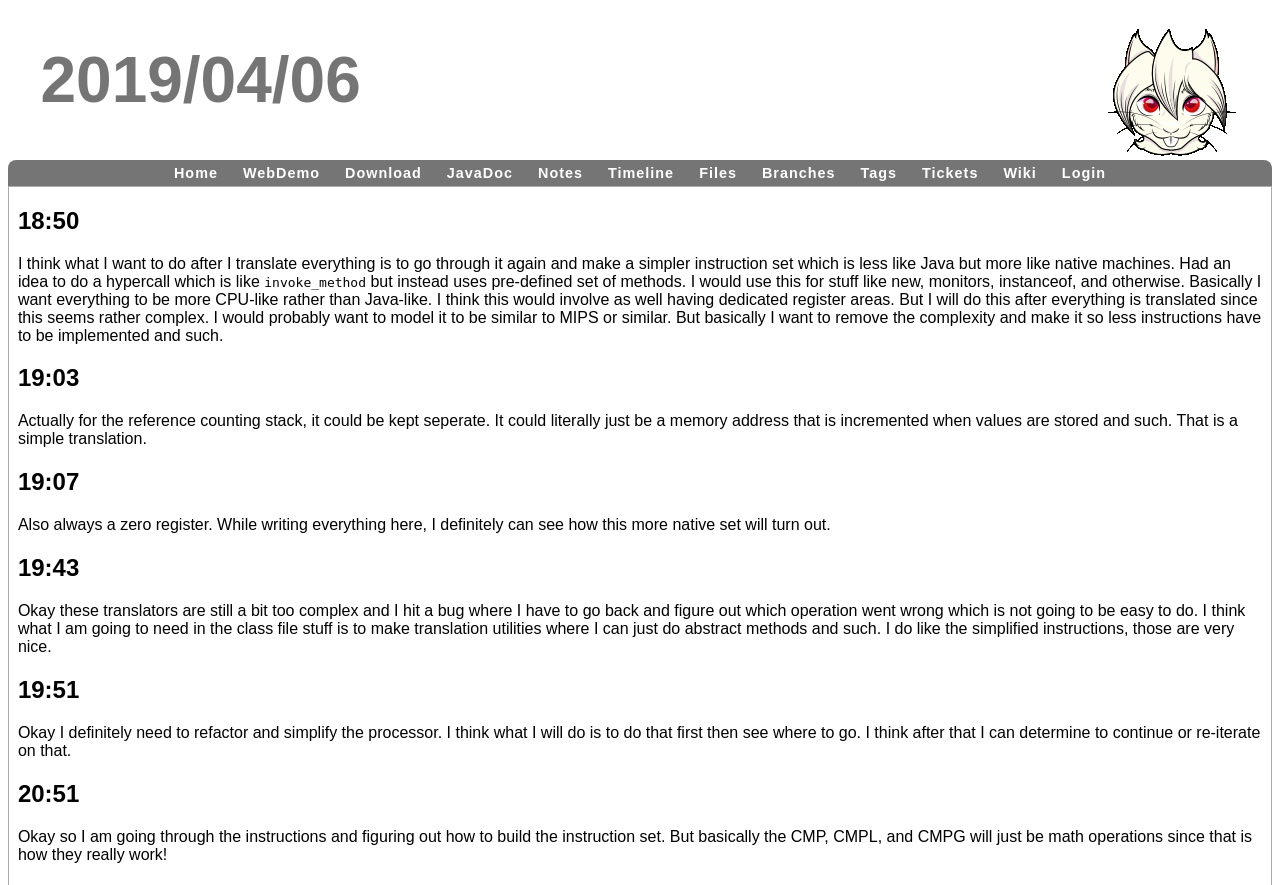Please find the bounding box coordinates of the element that must be clicked to perform the given instruction: "Visit the WebDemo page". The coordinates should be four float numbers from 0 to 1, i.e., [left, top, right, bottom].

[0.182, 0.183, 0.258, 0.208]